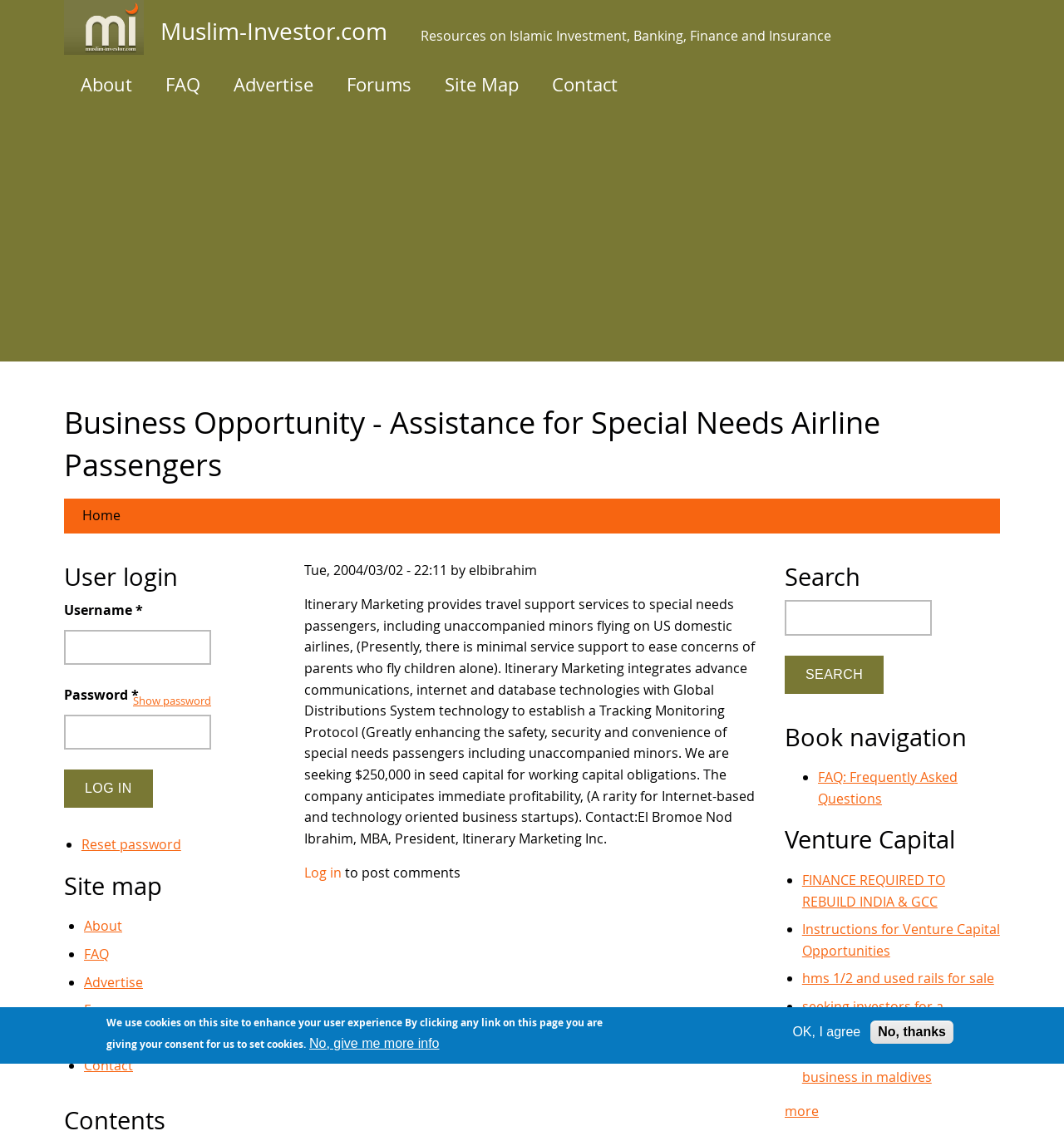What is the purpose of Itinerary Marketing?
Make sure to answer the question with a detailed and comprehensive explanation.

Itinerary Marketing provides travel support services to special needs passengers, including unaccompanied minors flying on US domestic airlines.